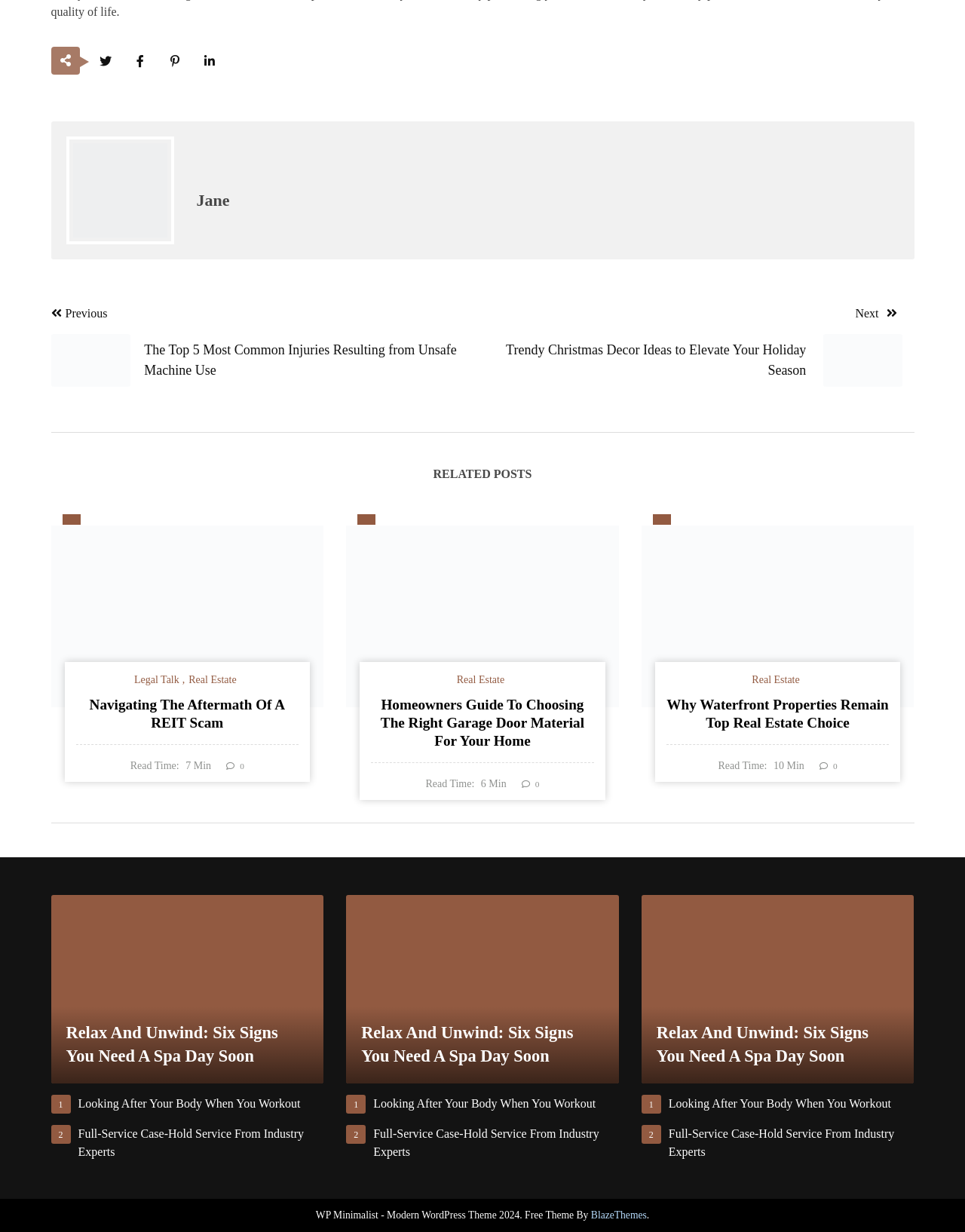What is the category of the post 'Navigating the Aftermath of a REIT Scam'?
From the details in the image, answer the question comprehensively.

The post 'Navigating the Aftermath of a REIT Scam' has a heading element with the text 'Real Estate', which suggests that the category of this post is Real Estate.